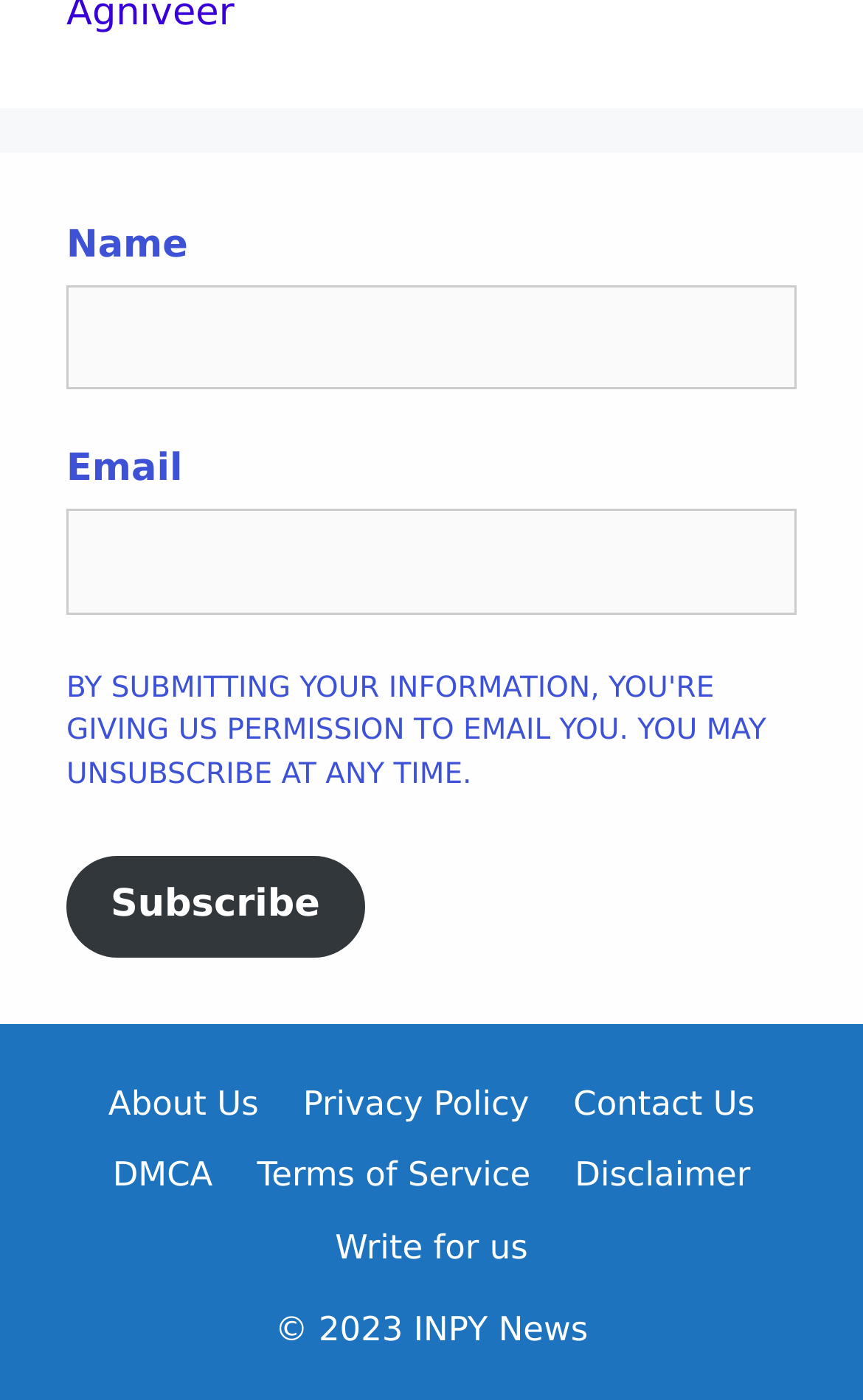Using the description: "About Us", determine the UI element's bounding box coordinates. Ensure the coordinates are in the format of four float numbers between 0 and 1, i.e., [left, top, right, bottom].

[0.126, 0.774, 0.3, 0.802]